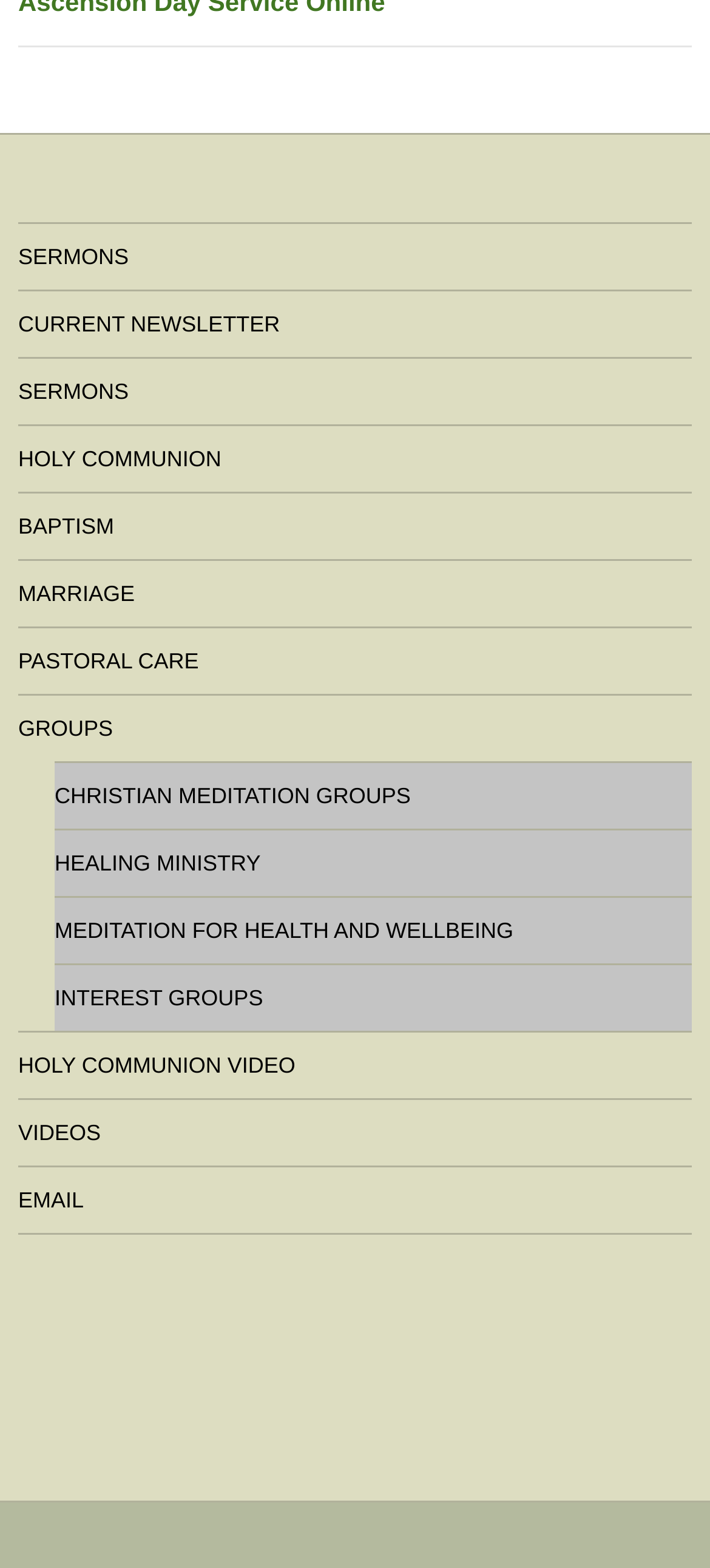Determine the bounding box coordinates of the region that needs to be clicked to achieve the task: "Explore CHRISTIAN MEDITATION GROUPS".

[0.077, 0.487, 0.974, 0.529]